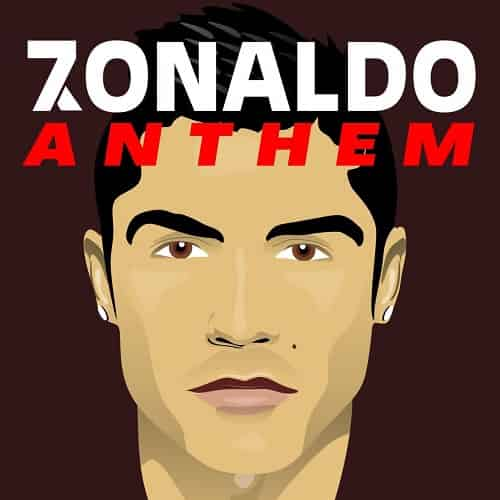What is the name of the song associated with KDC? Using the information from the screenshot, answer with a single word or phrase.

7onaldo Anthem